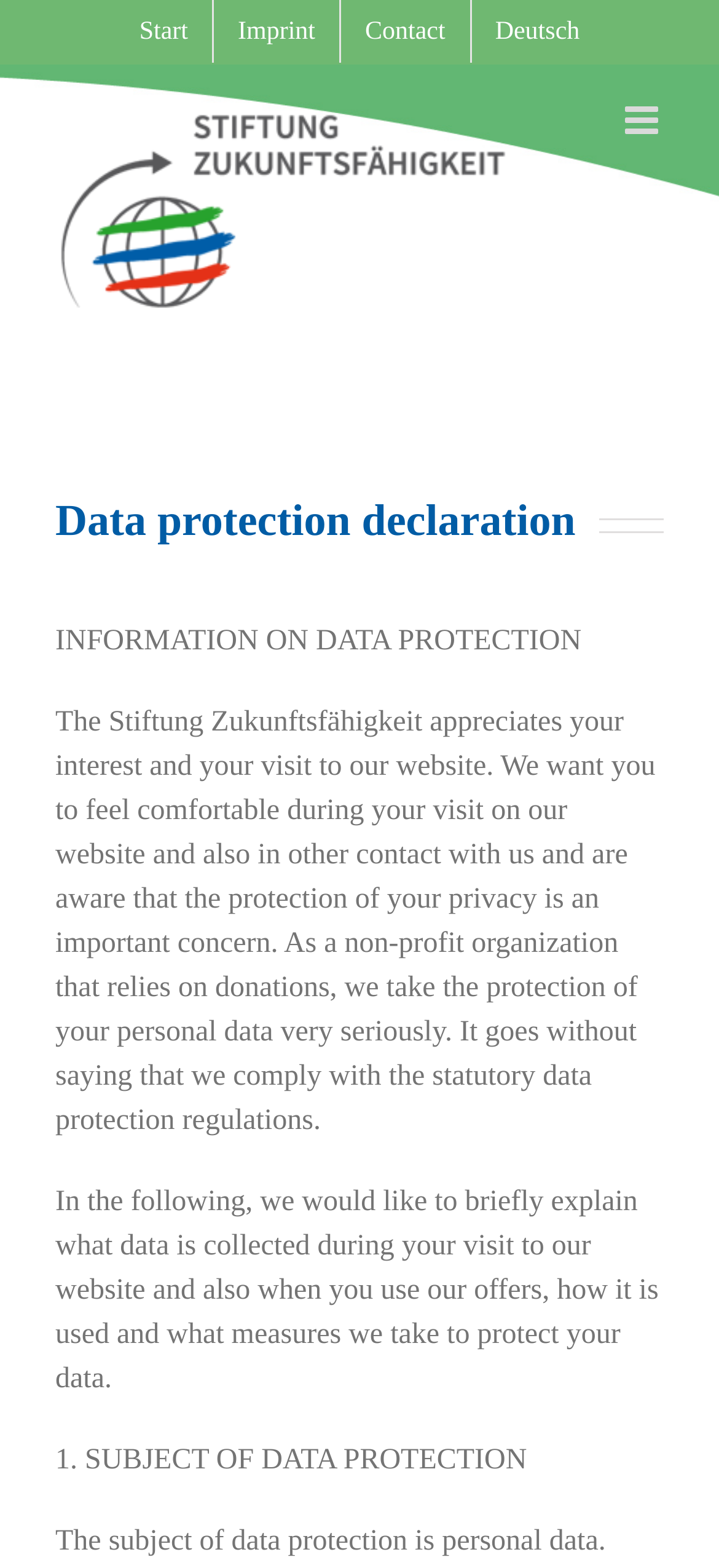How many sections are there in the data protection declaration?
Use the image to answer the question with a single word or phrase.

At least 1